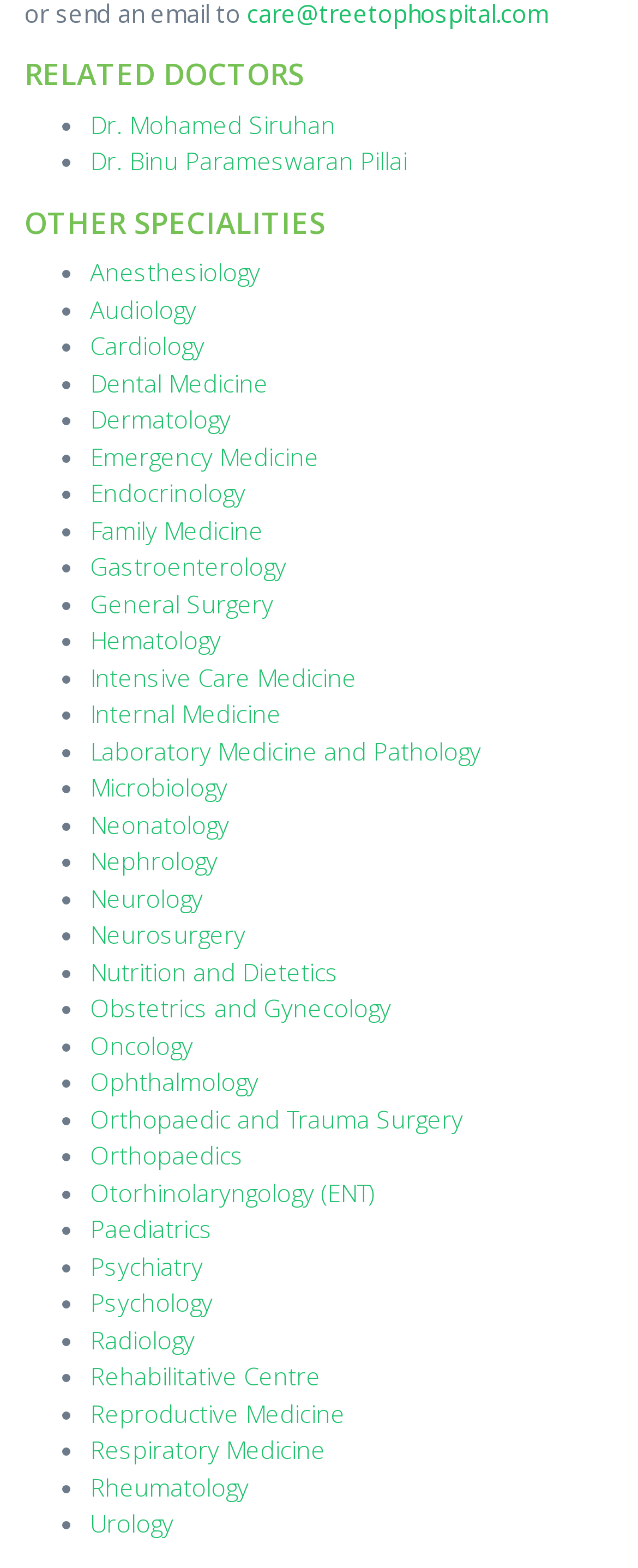Identify the bounding box coordinates of the region that needs to be clicked to carry out this instruction: "Go to Home page". Provide these coordinates as four float numbers ranging from 0 to 1, i.e., [left, top, right, bottom].

None